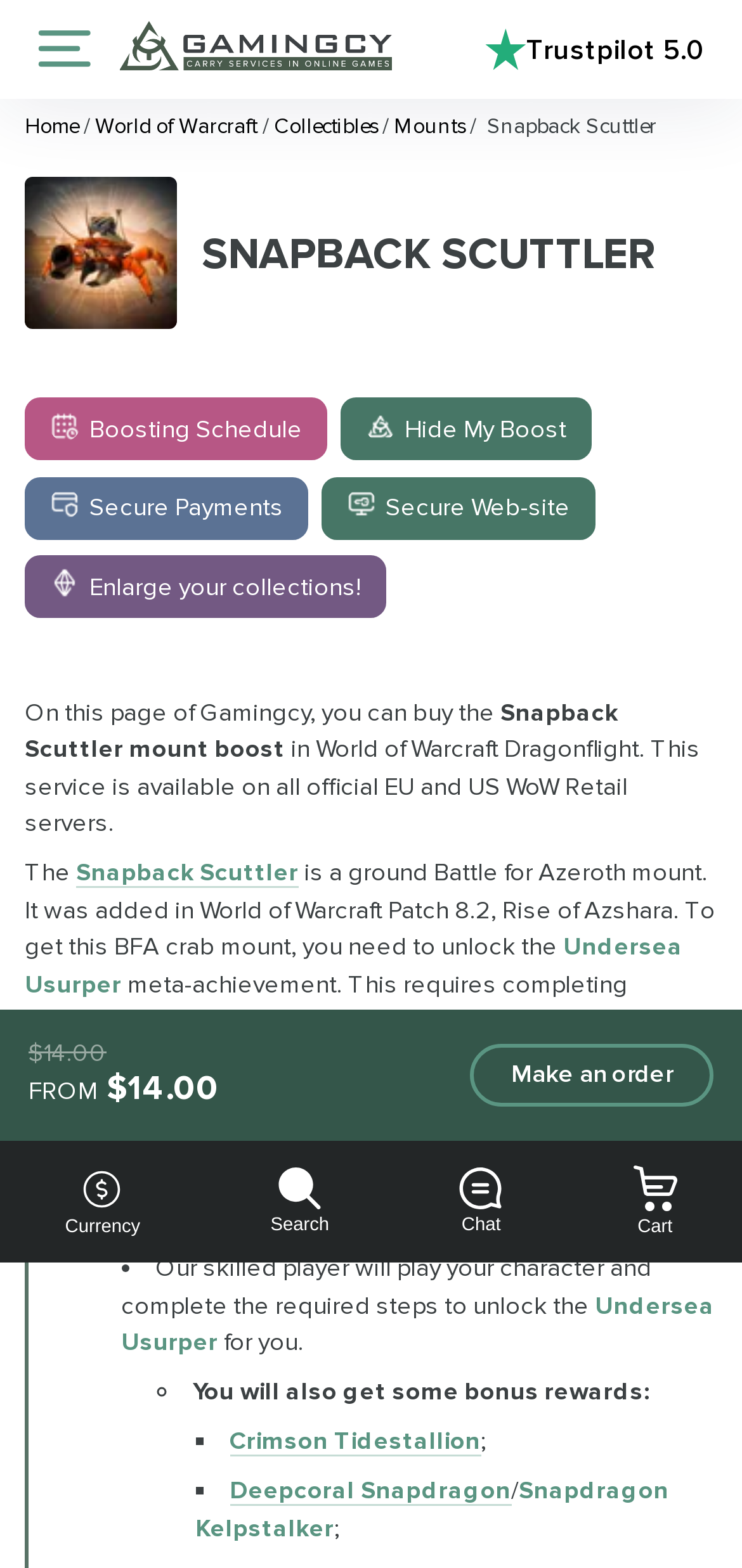Determine the bounding box coordinates of the clickable region to carry out the instruction: "Scroll to top of page".

[0.875, 0.591, 0.958, 0.631]